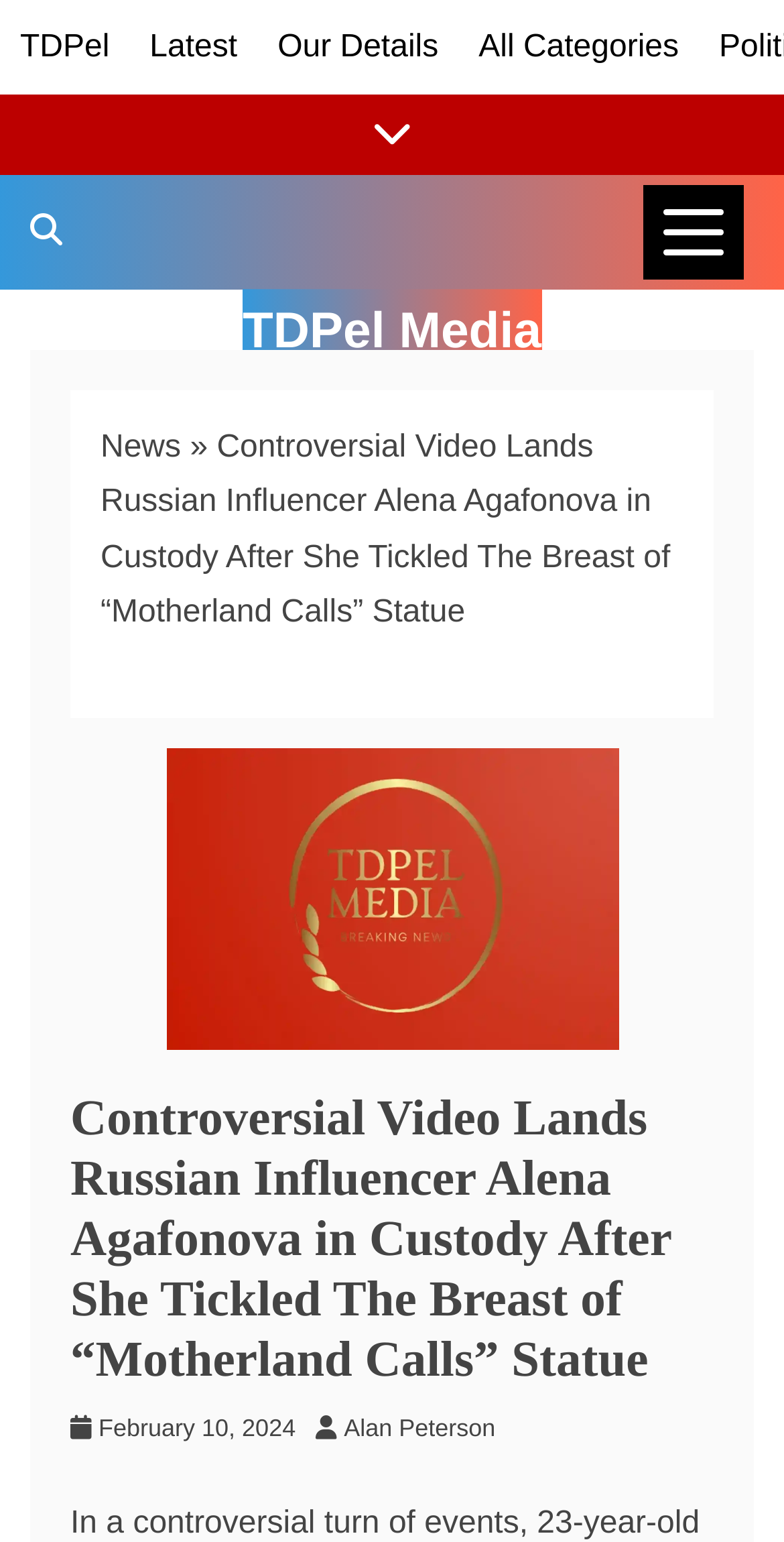Who is the author of the current news article?
Please provide a detailed and comprehensive answer to the question.

I looked at the article header and found the author's name, 'Alan Peterson', which is linked and located below the article title.